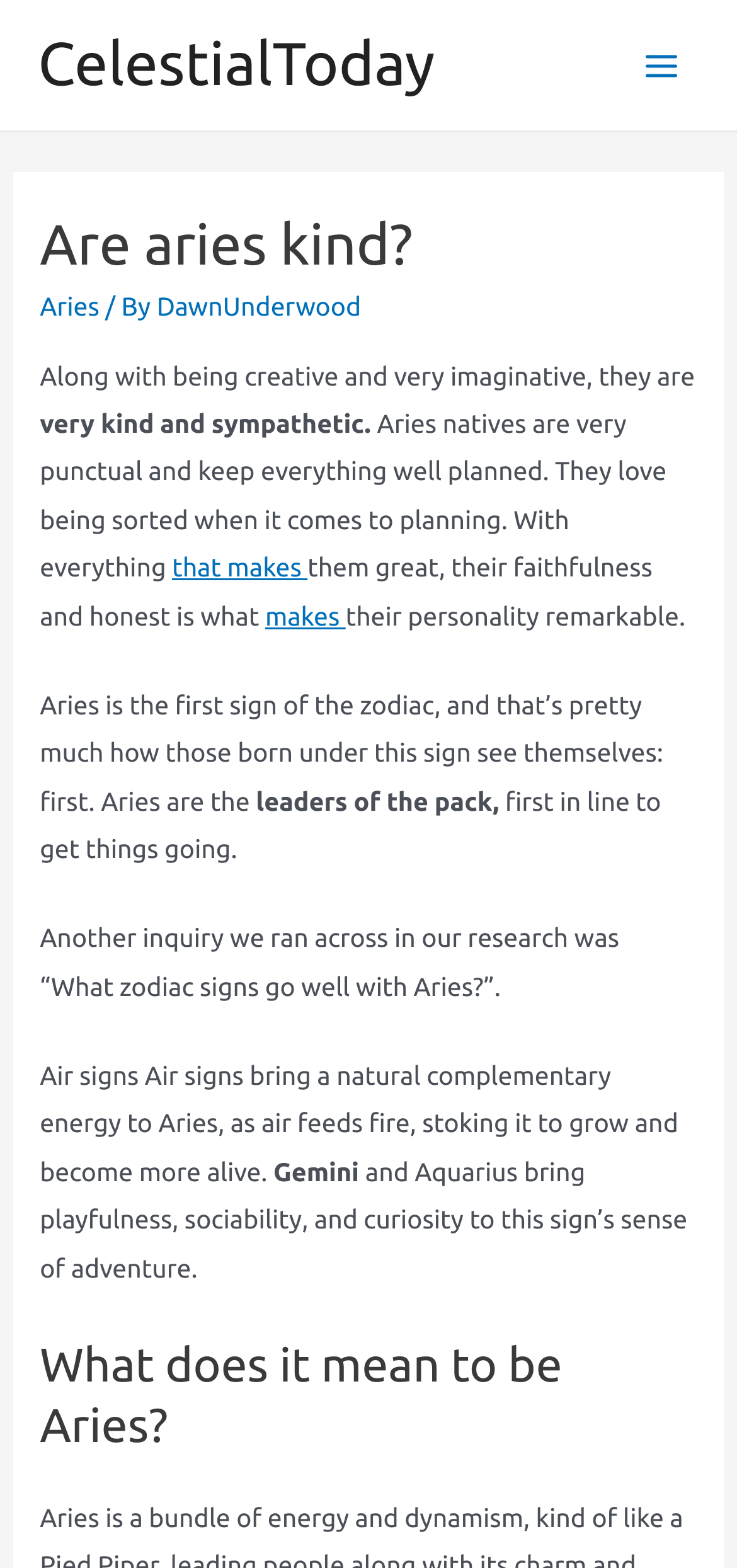Given the element description CelestialToday, predict the bounding box coordinates for the UI element in the webpage screenshot. The format should be (top-left x, top-left y, bottom-right x, bottom-right y), and the values should be between 0 and 1.

[0.051, 0.02, 0.59, 0.063]